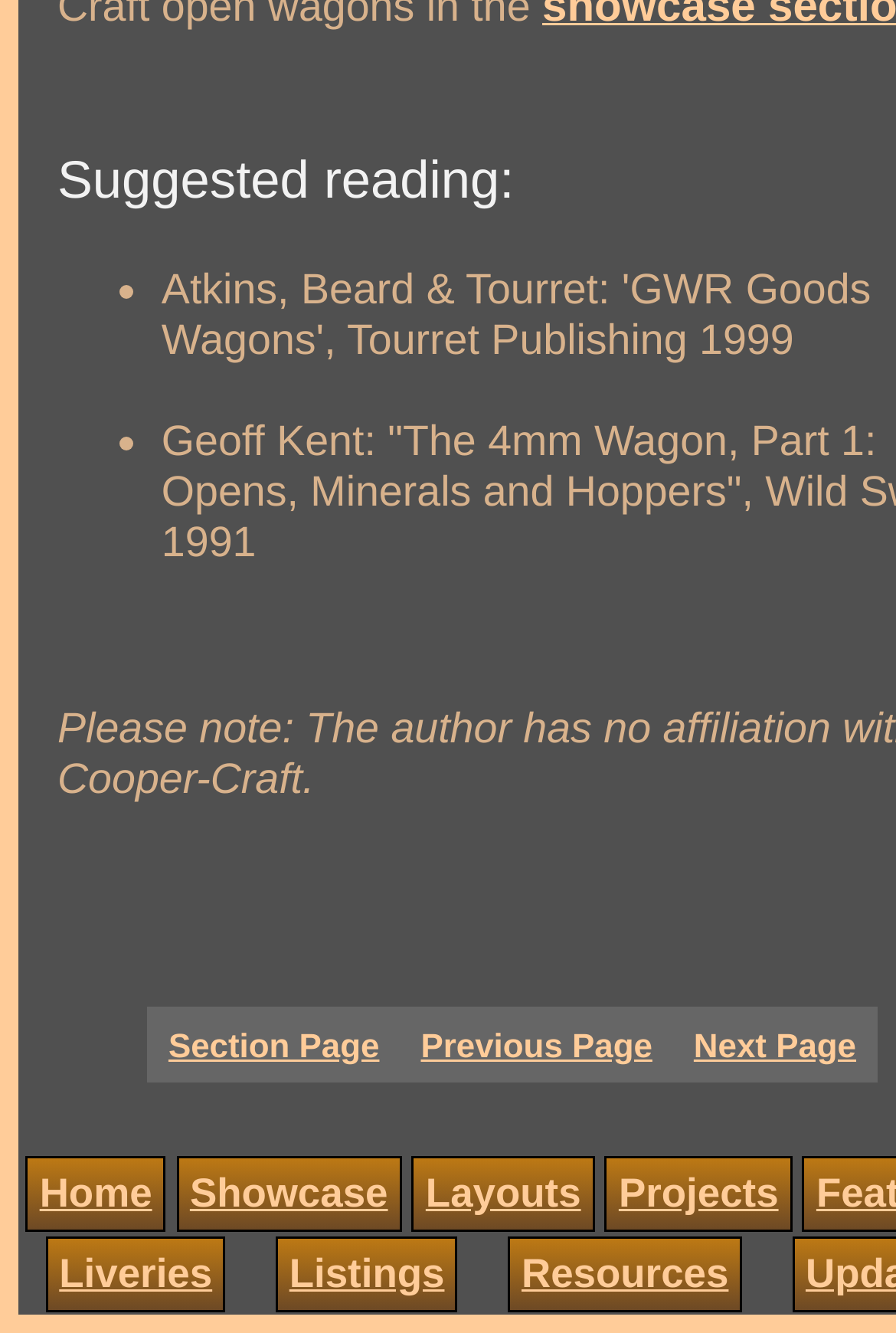Use a single word or phrase to answer the following:
How many grid cells are in the table?

3